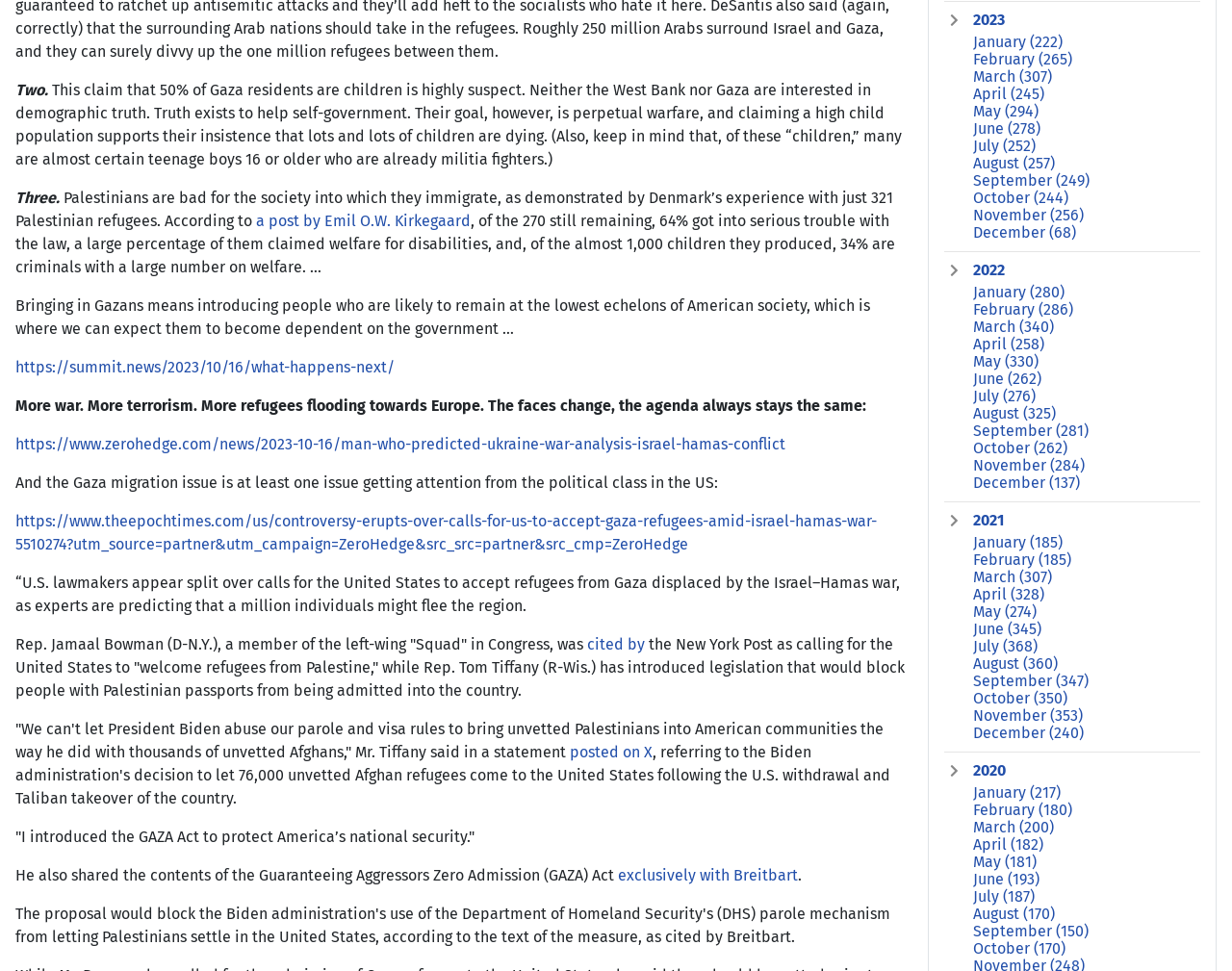Determine the bounding box coordinates for the element that should be clicked to follow this instruction: "View the post on X". The coordinates should be given as four float numbers between 0 and 1, in the format [left, top, right, bottom].

[0.462, 0.765, 0.53, 0.784]